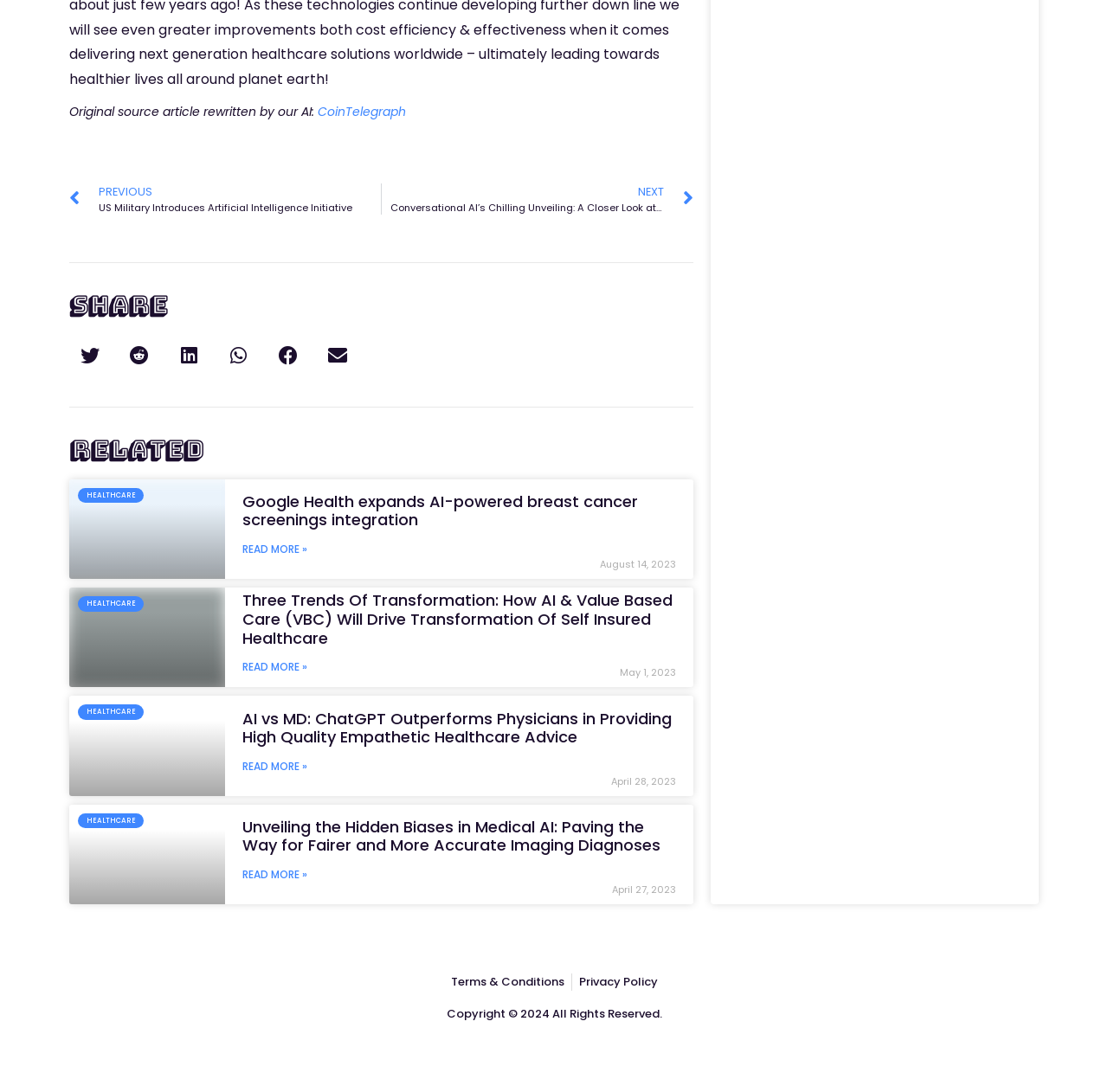How many sharing options are available?
Please provide a detailed answer to the question.

There are six sharing options available, including Share on Twitter, Share on Reddit, Share on LinkedIn, Share on WhatsApp, Share on Facebook, and Share on Email.